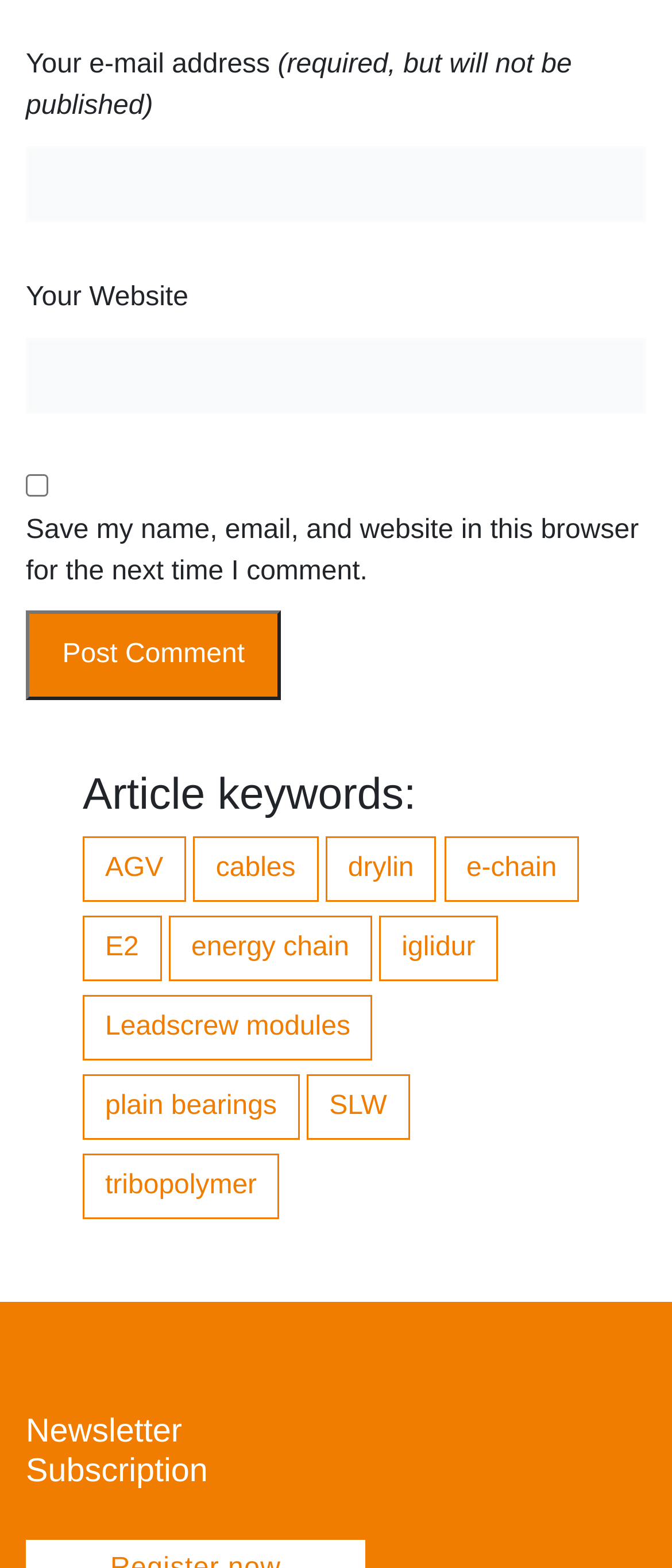What is the purpose of the checkbox?
Based on the screenshot, provide a one-word or short-phrase response.

Save comment info